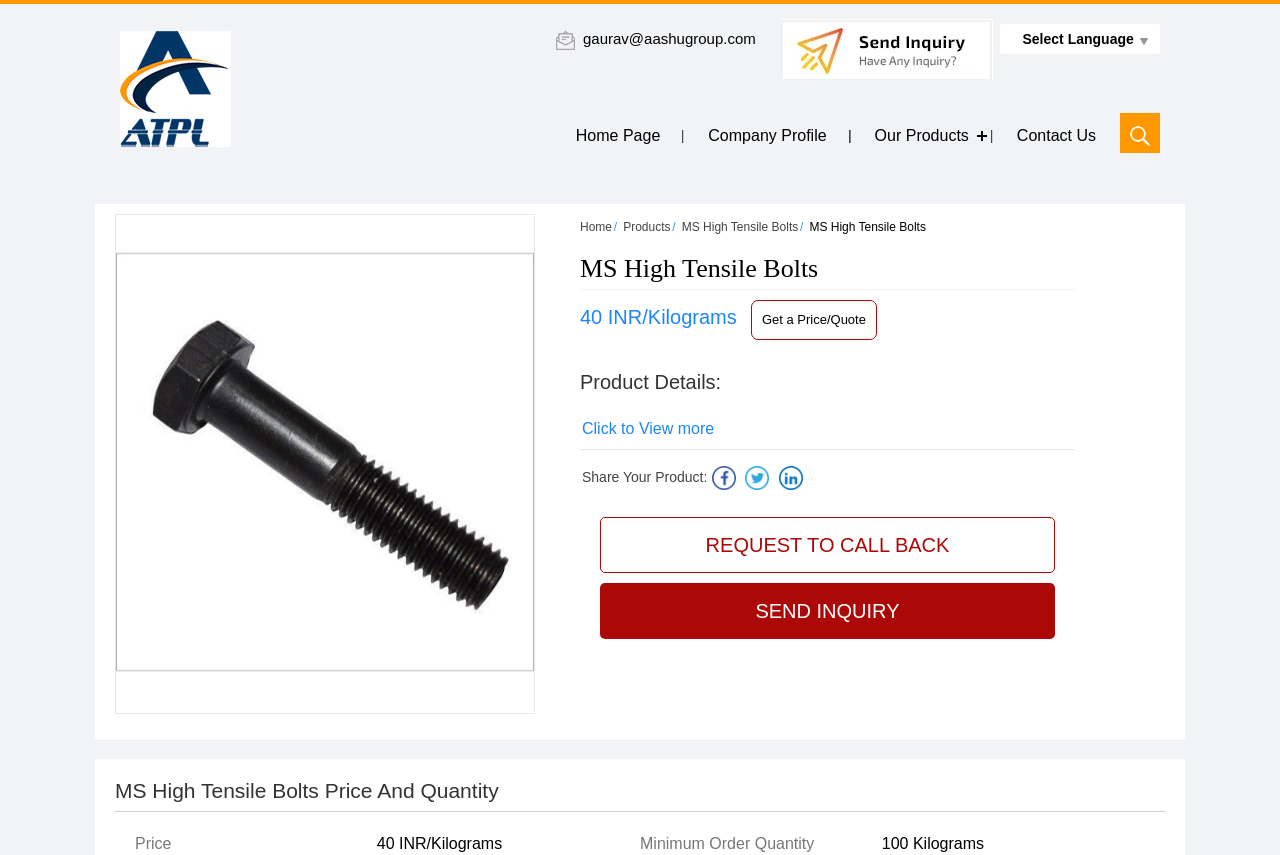What language can I select on this webpage?
Based on the screenshot, give a detailed explanation to answer the question.

There is a 'Select Language' option on the webpage, but it does not specify which languages are available for selection.